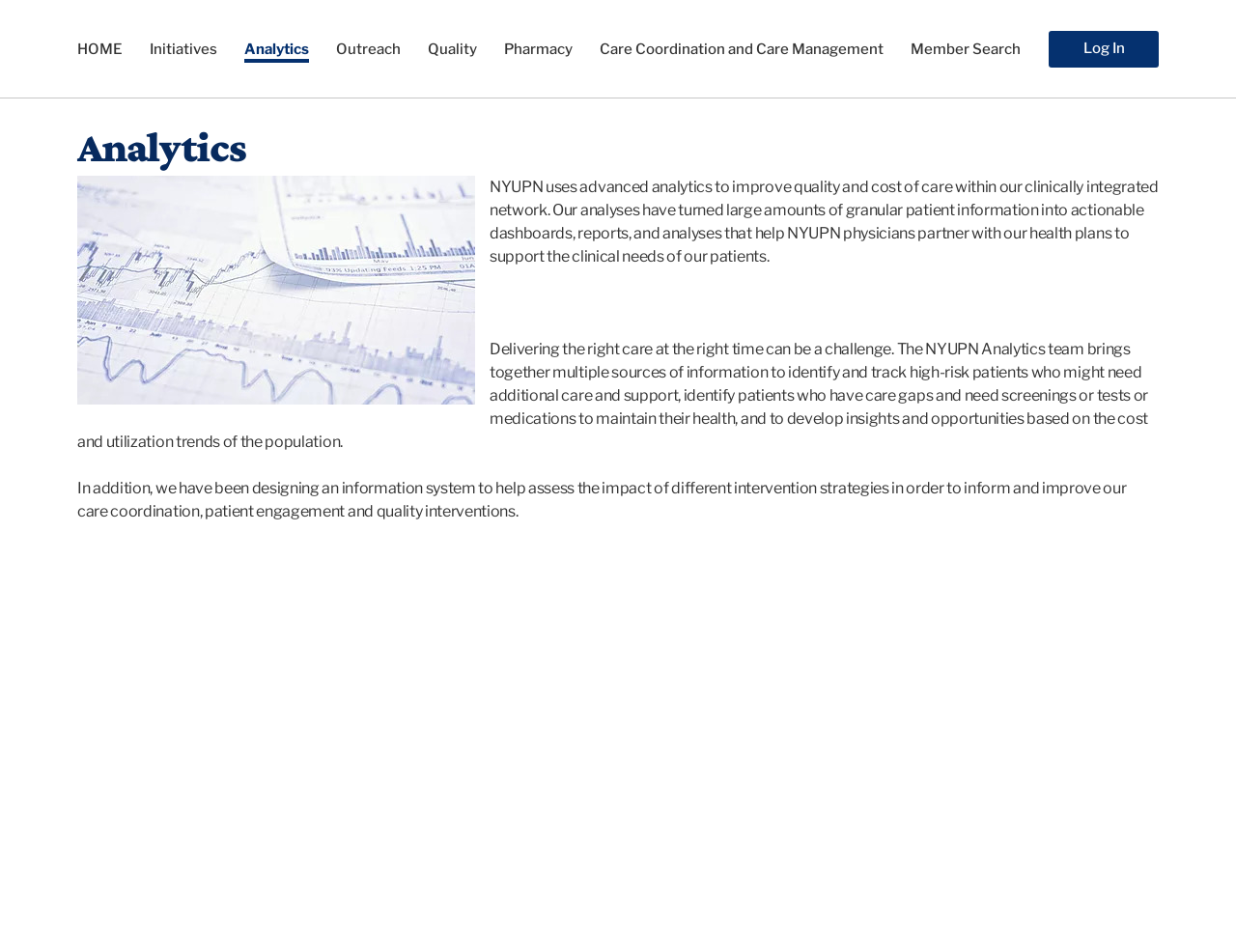What is the name of the information system designed by NYUPN Analytics?
Look at the screenshot and respond with a single word or phrase.

Not specified